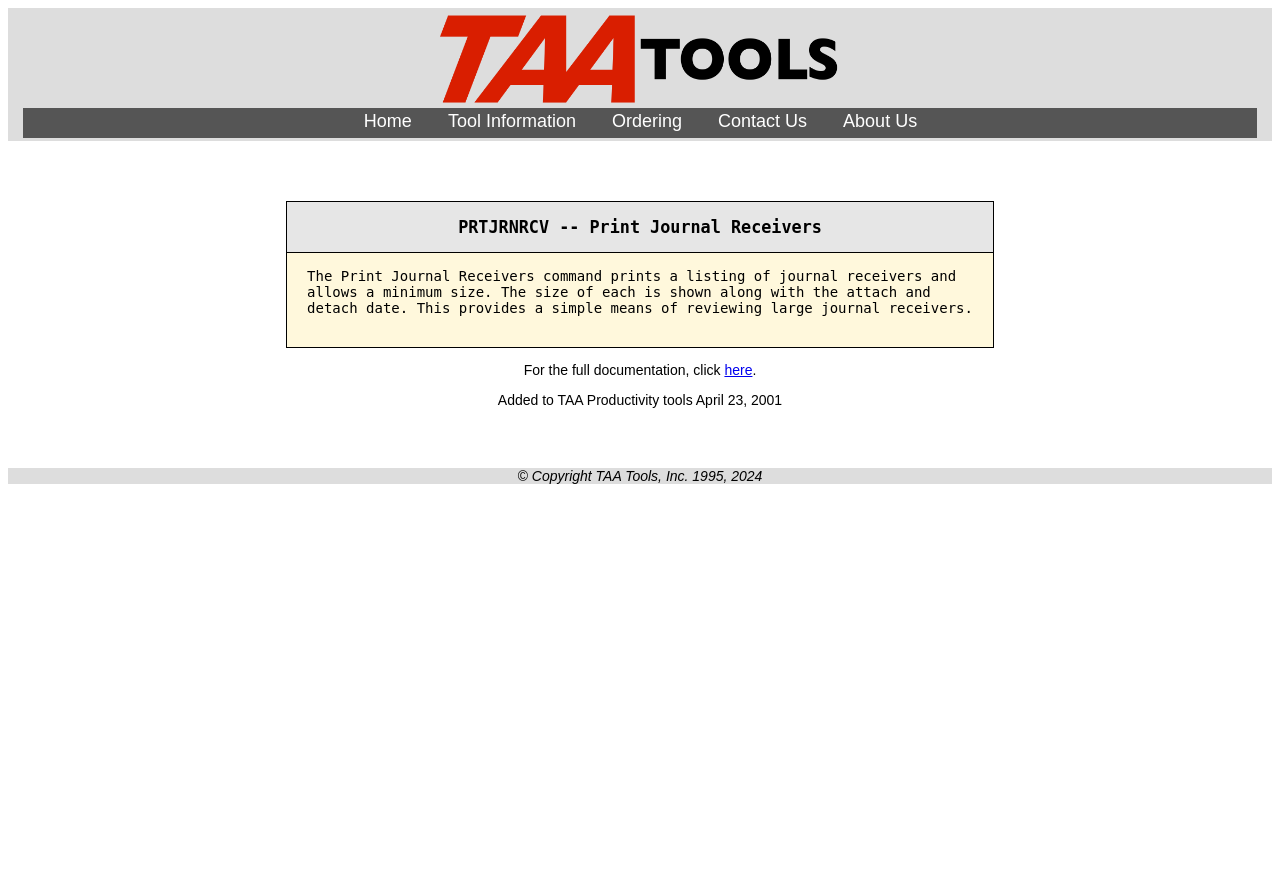What type of information is provided by the Print Journal Receivers command?
Refer to the screenshot and deliver a thorough answer to the question presented.

The Print Journal Receivers command provides information about the size of each journal receiver, along with the attach and detach dates, allowing users to review large journal receivers.